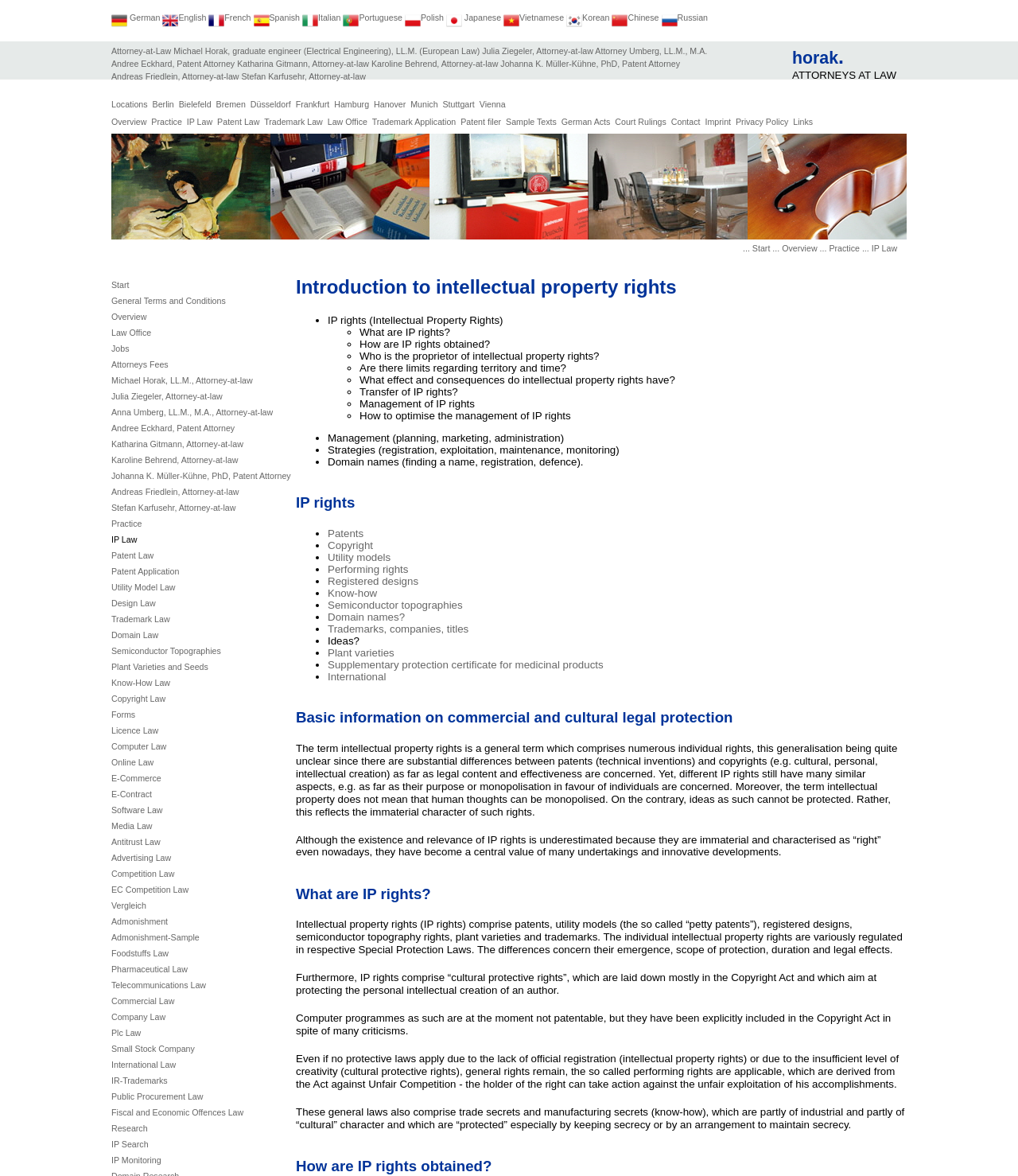Please locate the bounding box coordinates of the element's region that needs to be clicked to follow the instruction: "Read the article about Facebook Marketplace ads". The bounding box coordinates should be provided as four float numbers between 0 and 1, i.e., [left, top, right, bottom].

None